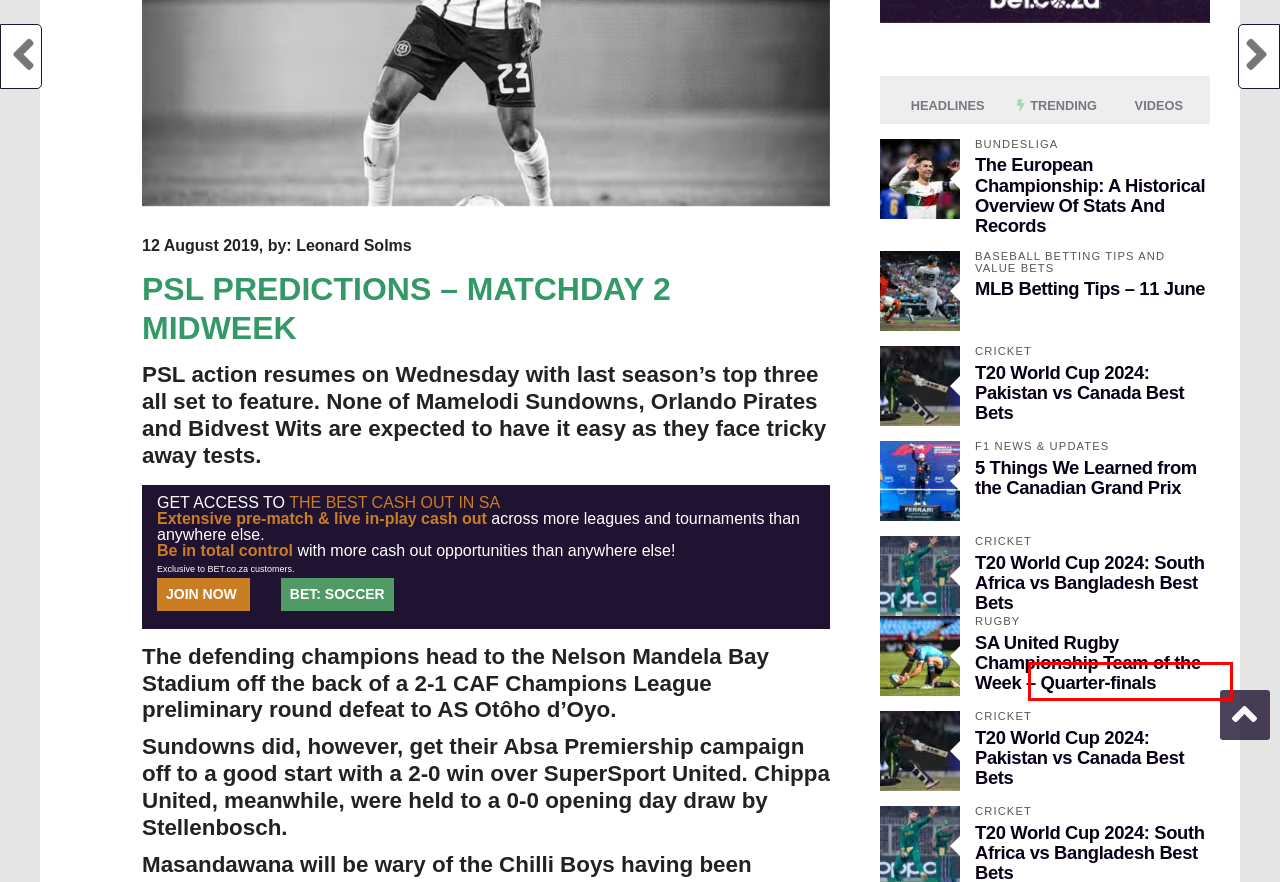With the provided webpage screenshot containing a red bounding box around a UI element, determine which description best matches the new webpage that appears after clicking the selected element. The choices are:
A. T20 World Cup: South Africa v Bangladesh Preview
B. T20 World Cup: Canada v Ireland Preview
C. European Championship: Stats And Records
D. South African United Rugby Championship Team of the Week
E. Absa Premiership - Bet Central provides betting tips and match prediction
F. MLB Betting Tips
G. Canadian Grand Prix: 5 Things We Learned
H. T20 World Cup: Pakistan v Canada Preview

B